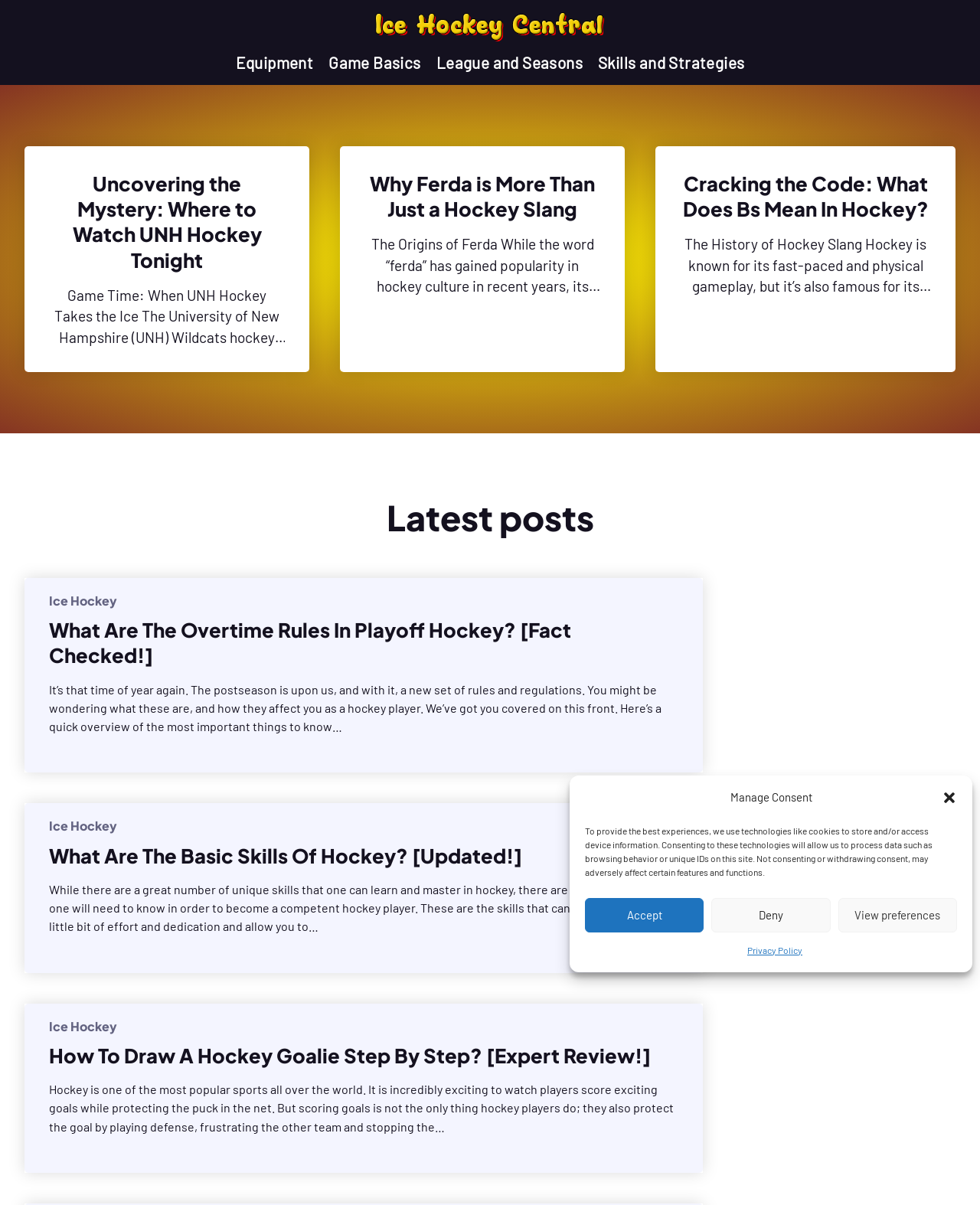Find the bounding box coordinates of the clickable region needed to perform the following instruction: "Check out the latest post 'What Are The Overtime Rules In Playoff Hockey? [Fact Checked!]'". The coordinates should be provided as four float numbers between 0 and 1, i.e., [left, top, right, bottom].

[0.05, 0.512, 0.692, 0.554]